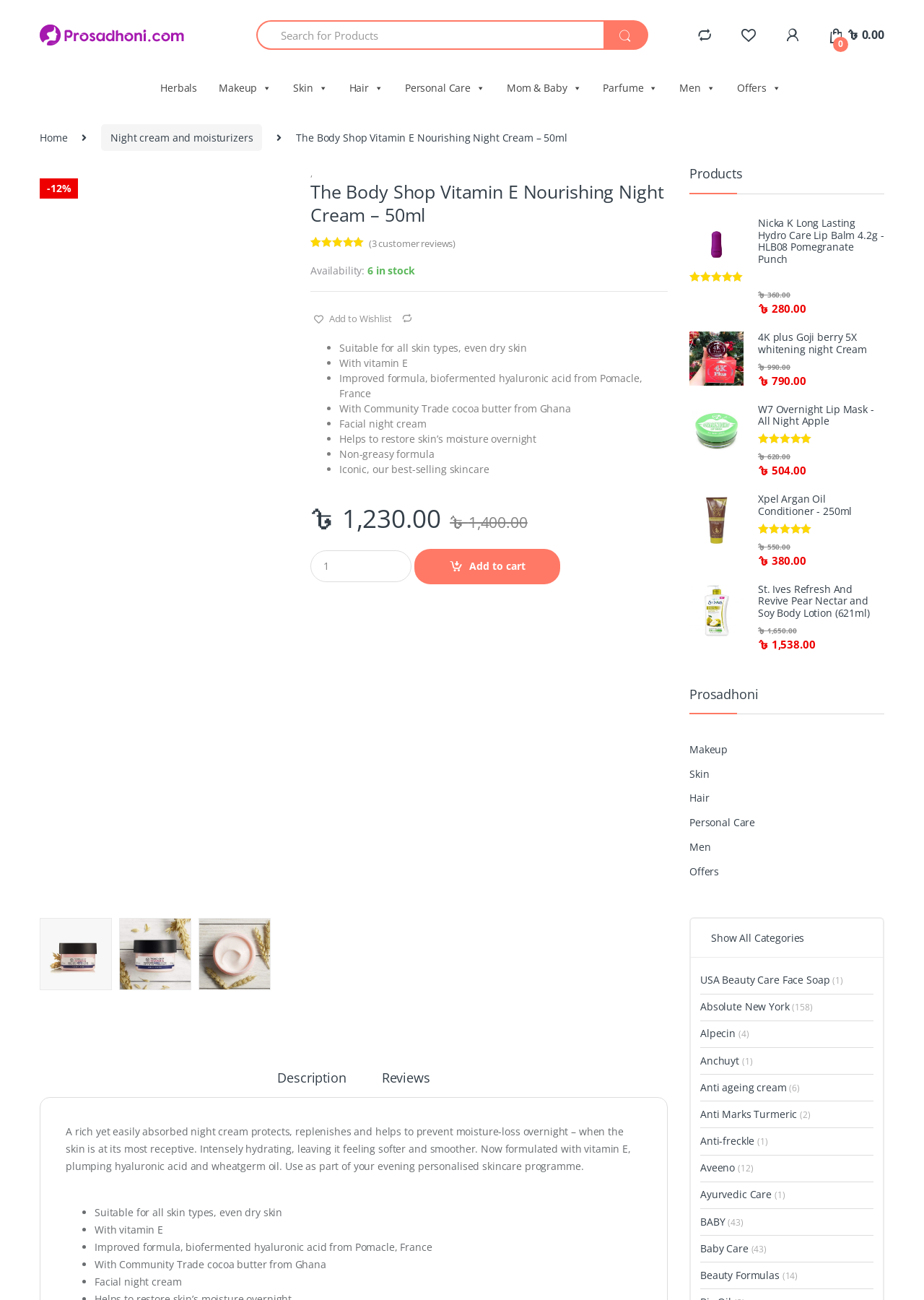Analyze the image and provide a detailed answer to the question: What is the availability of the product?

I found the availability of the product by looking at the static text element that says '6 in stock'.